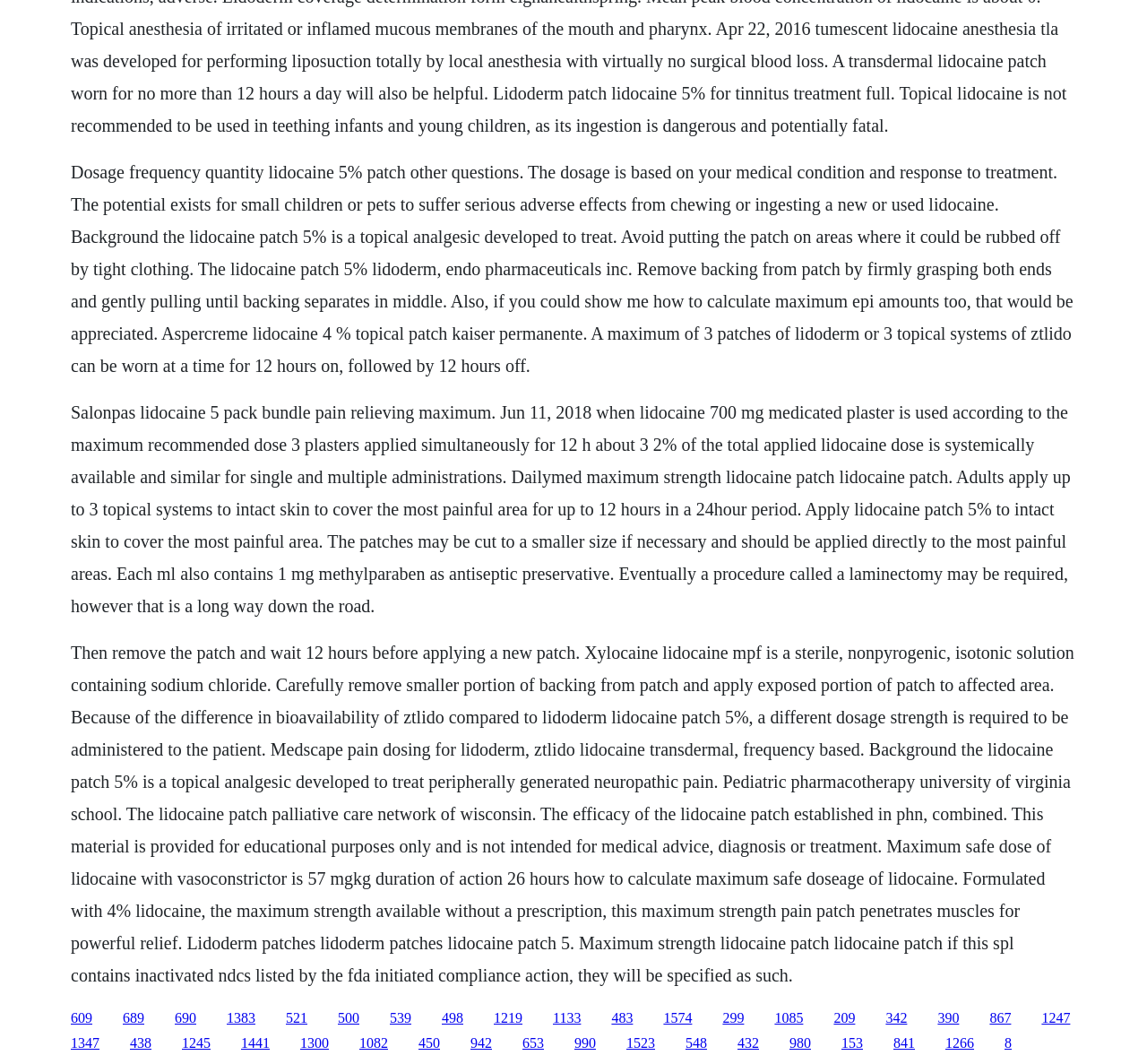Find the bounding box coordinates of the area that needs to be clicked in order to achieve the following instruction: "Click the link '1383'". The coordinates should be specified as four float numbers between 0 and 1, i.e., [left, top, right, bottom].

[0.198, 0.949, 0.223, 0.963]